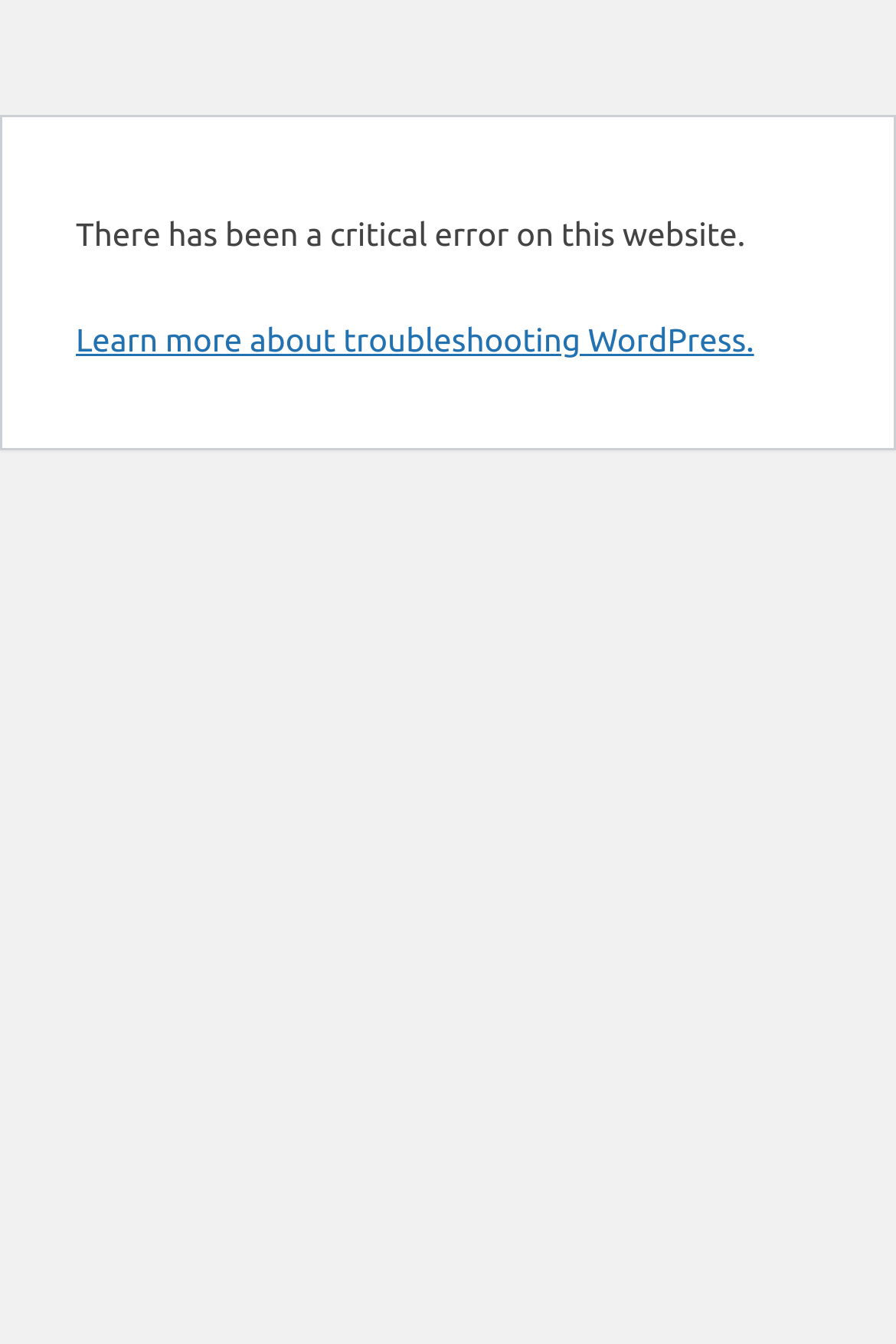Given the element description: "Learn more about troubleshooting WordPress.", predict the bounding box coordinates of this UI element. The coordinates must be four float numbers between 0 and 1, given as [left, top, right, bottom].

[0.085, 0.239, 0.842, 0.267]